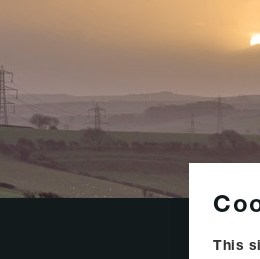Please provide a detailed answer to the question below based on the screenshot: 
What is silhouetted against the horizon?

The caption explicitly states that 'tall electrical transmission towers' are 'silhouetted against the horizon', marking the presence of modern infrastructure in the natural scenery.